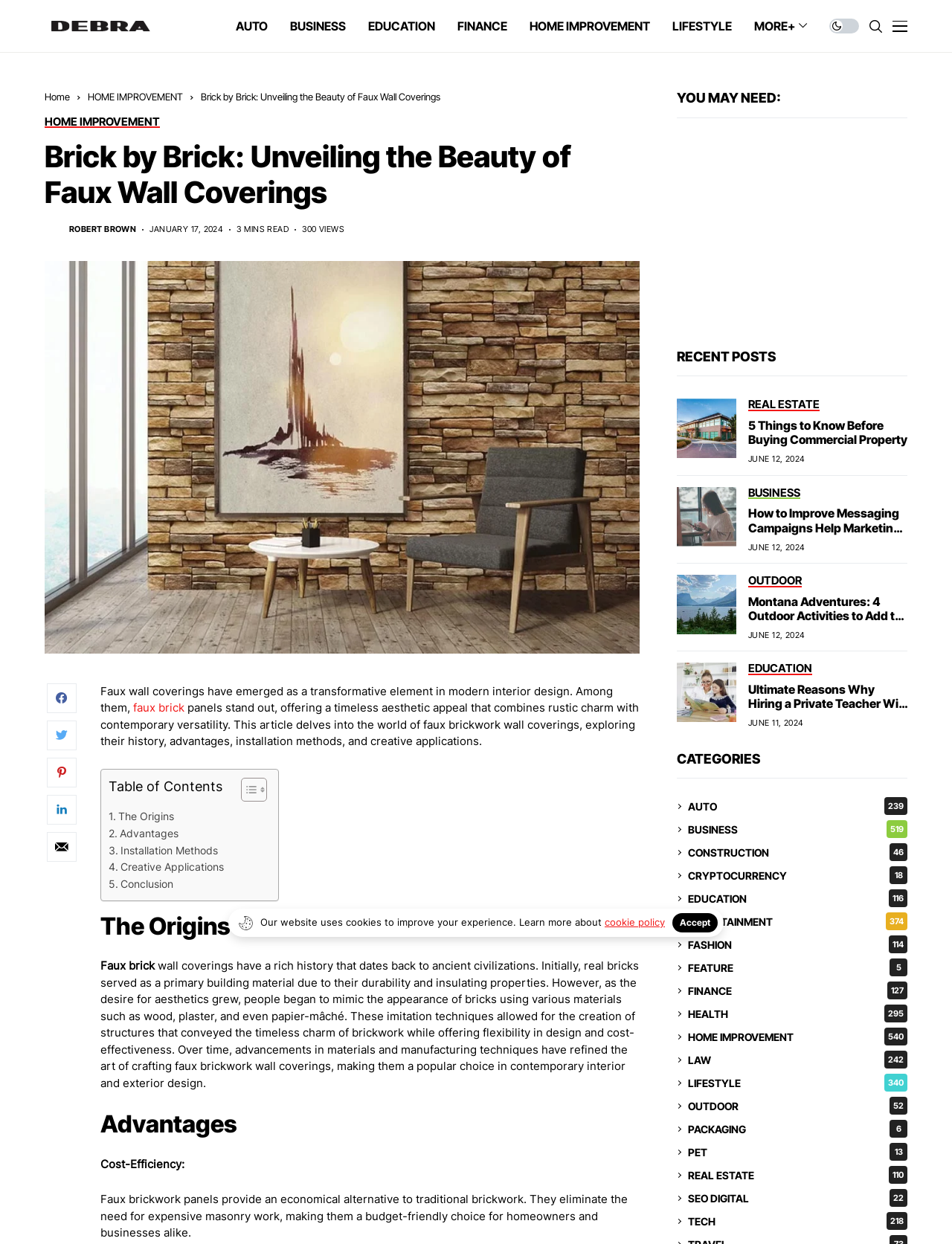What is the category of the article?
Using the visual information from the image, give a one-word or short-phrase answer.

HOME IMPROVEMENT